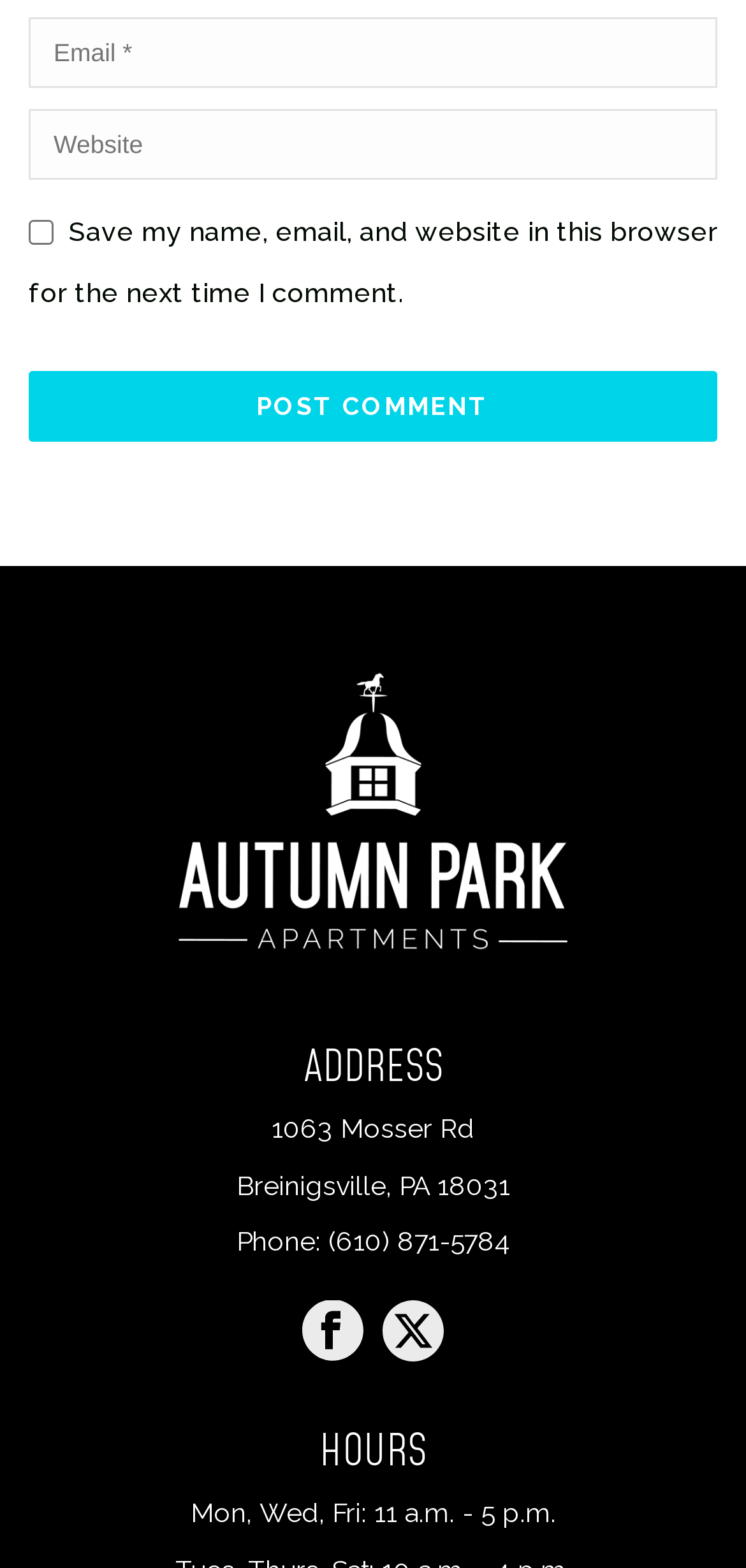Answer the following query concisely with a single word or phrase:
What social media platforms are linked on the webpage?

Facebook and Twitter